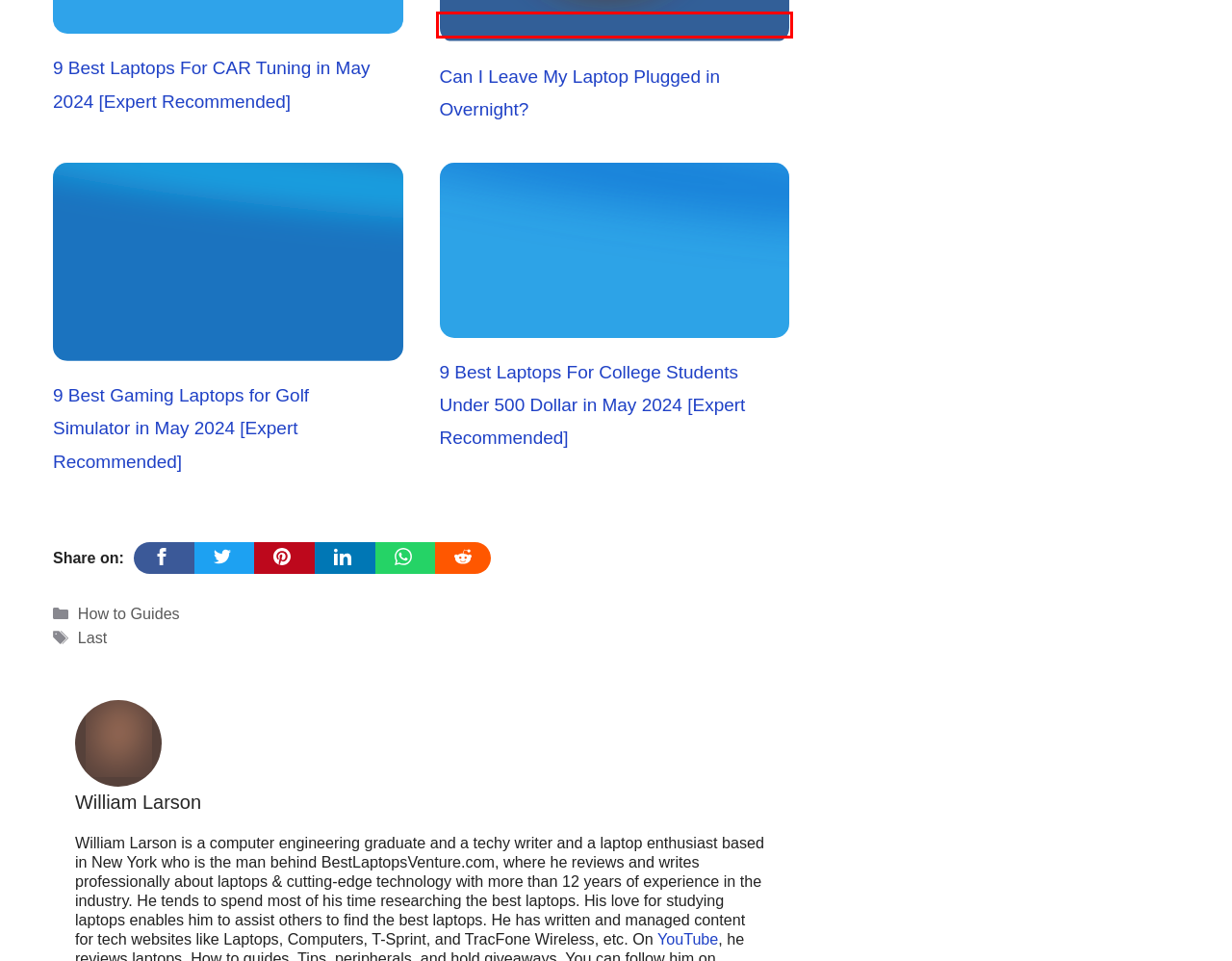Analyze the screenshot of a webpage featuring a red rectangle around an element. Pick the description that best fits the new webpage after interacting with the element inside the red bounding box. Here are the candidates:
A. 9 Best Laptops For College Students Under 500 Dollar in May 2024 [Expert Recommended]
B. 9 Best configuration Laptops For Programming in May 2024 [Expert Recommended]
C. Can I Leave My Laptop Plugged in Overnight?
D. 9 Best Laptops for Pentesting in May 2024 [Expert Recommended]
E. How Many Watts Does a Laptop Consume?
F. 9 Best Laptops For Film Students and Video Editing in May 2024 [Expert Recommended]
G. 9 Best Laptop For Therapist in 2024 [Expert Recommended]
H. 9 Best Laptops For Cricut Under $500 in May 2024 [Expert Recommended]

C